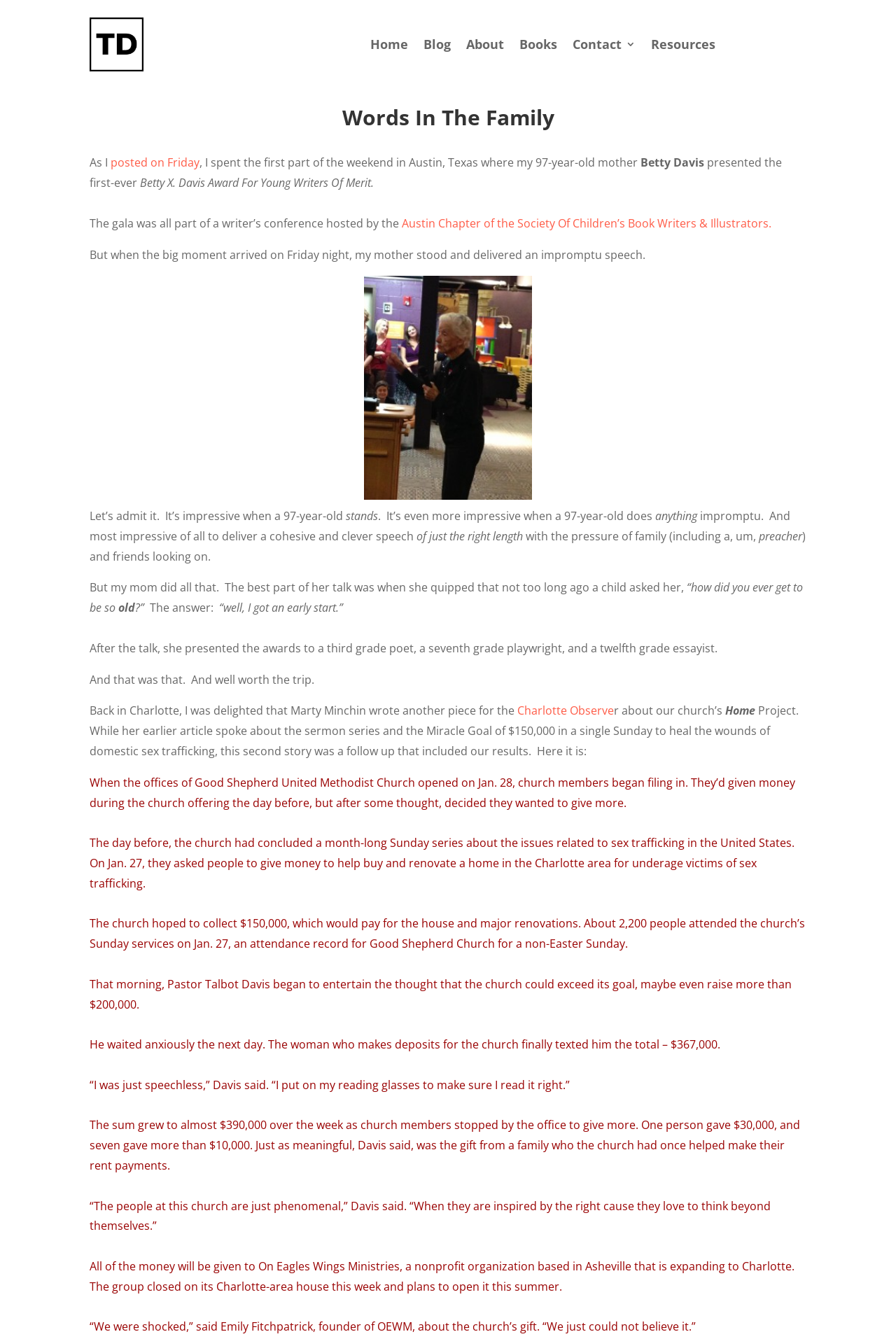Could you specify the bounding box coordinates for the clickable section to complete the following instruction: "Learn more about the author"?

[0.52, 0.029, 0.562, 0.041]